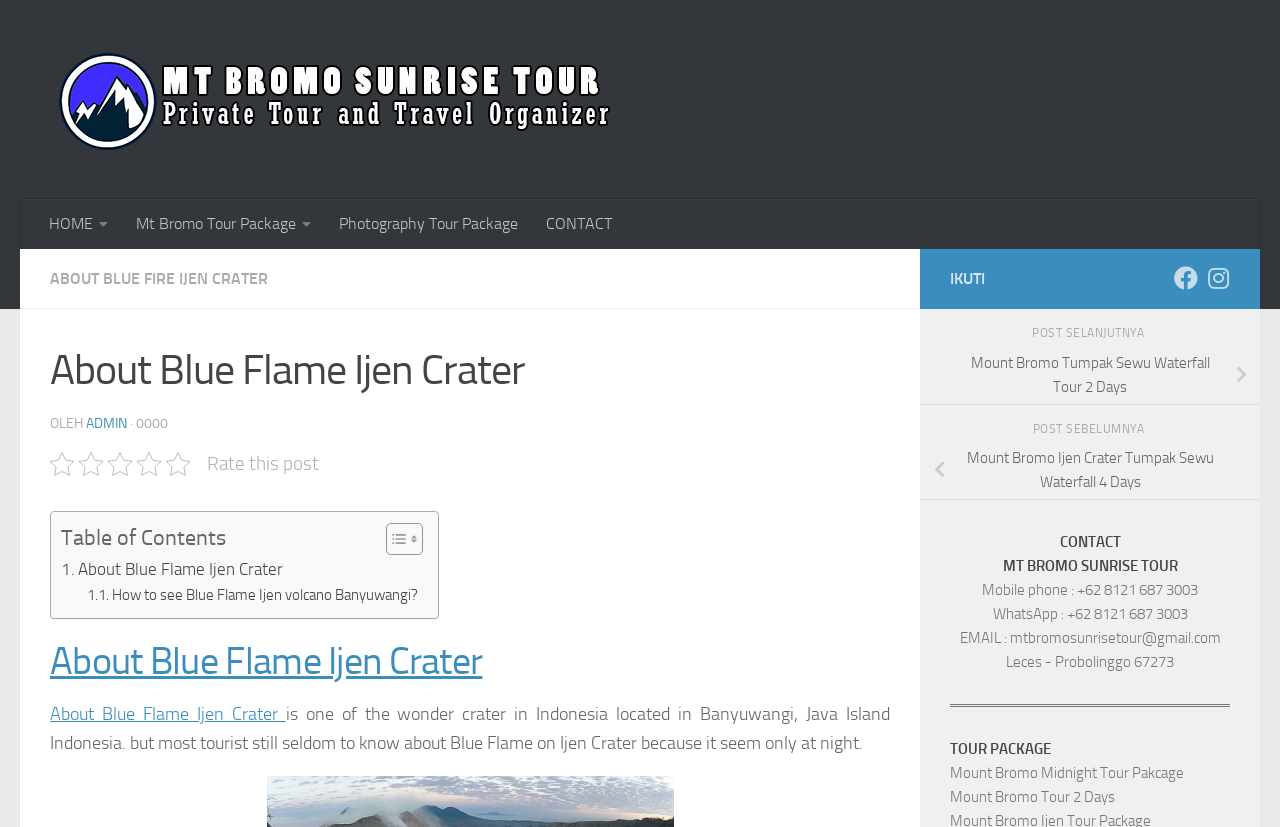What type of tour packages are offered on this webpage?
Please provide a full and detailed response to the question.

The webpage offers various tour packages related to Mount Bromo, including Mount Bromo Midnight Tour Package, Mount Bromo Tour 2 Days, and others, which are listed under the 'TOUR PACKAGE' heading.